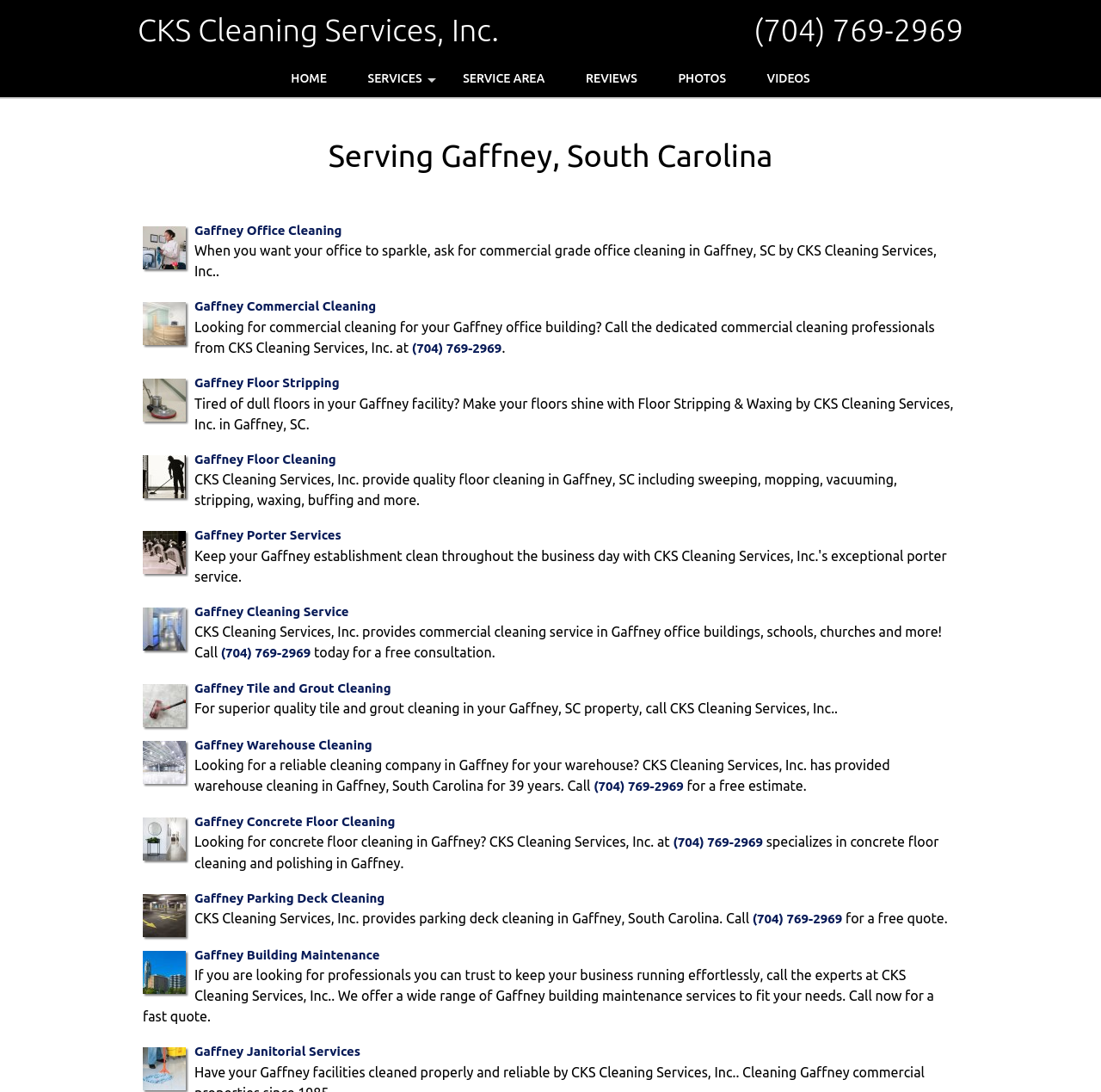Please give a succinct answer using a single word or phrase:
What is the company name of the commercial cleaning contractor?

CKS Cleaning Services, Inc.